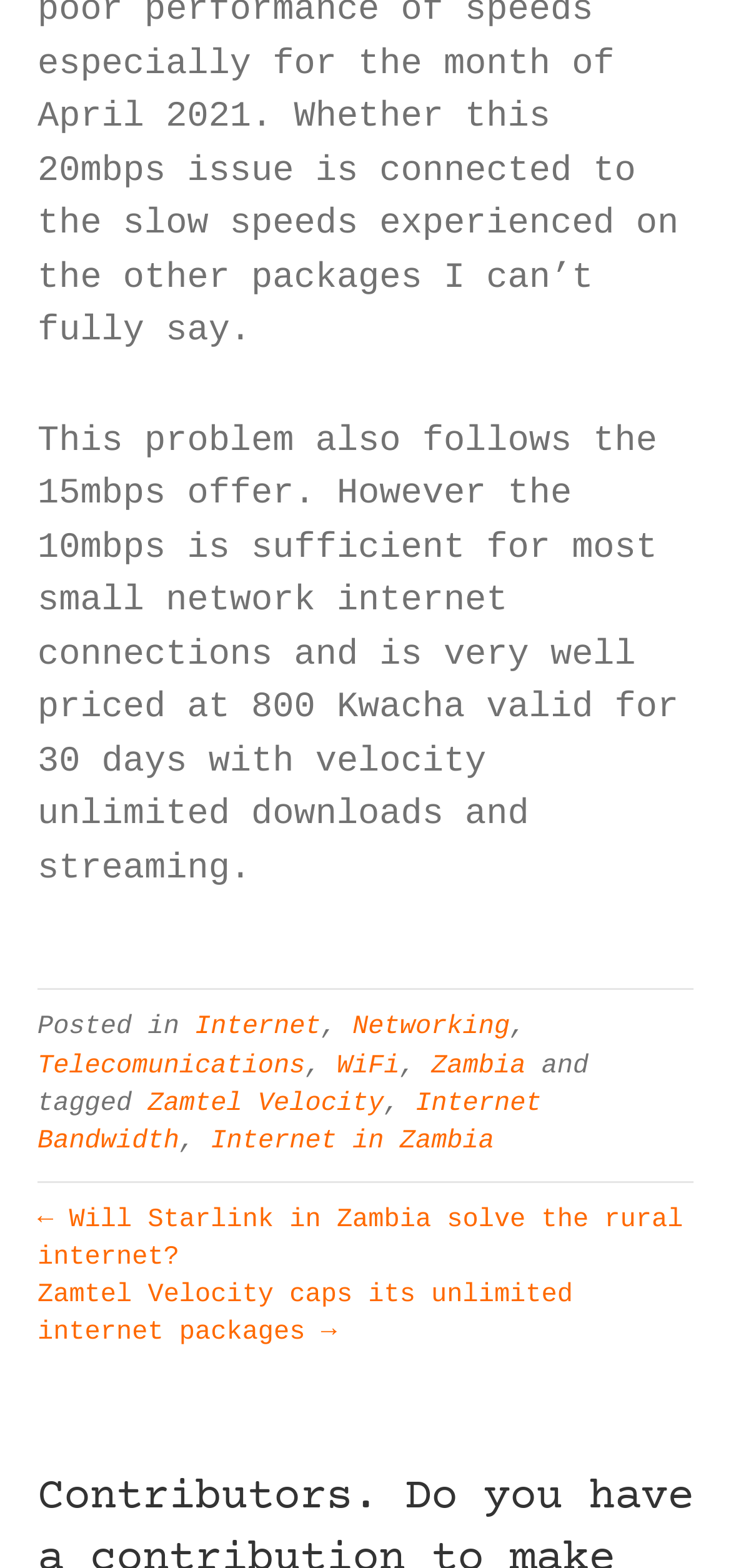Highlight the bounding box of the UI element that corresponds to this description: "Zambia".

[0.59, 0.67, 0.719, 0.689]